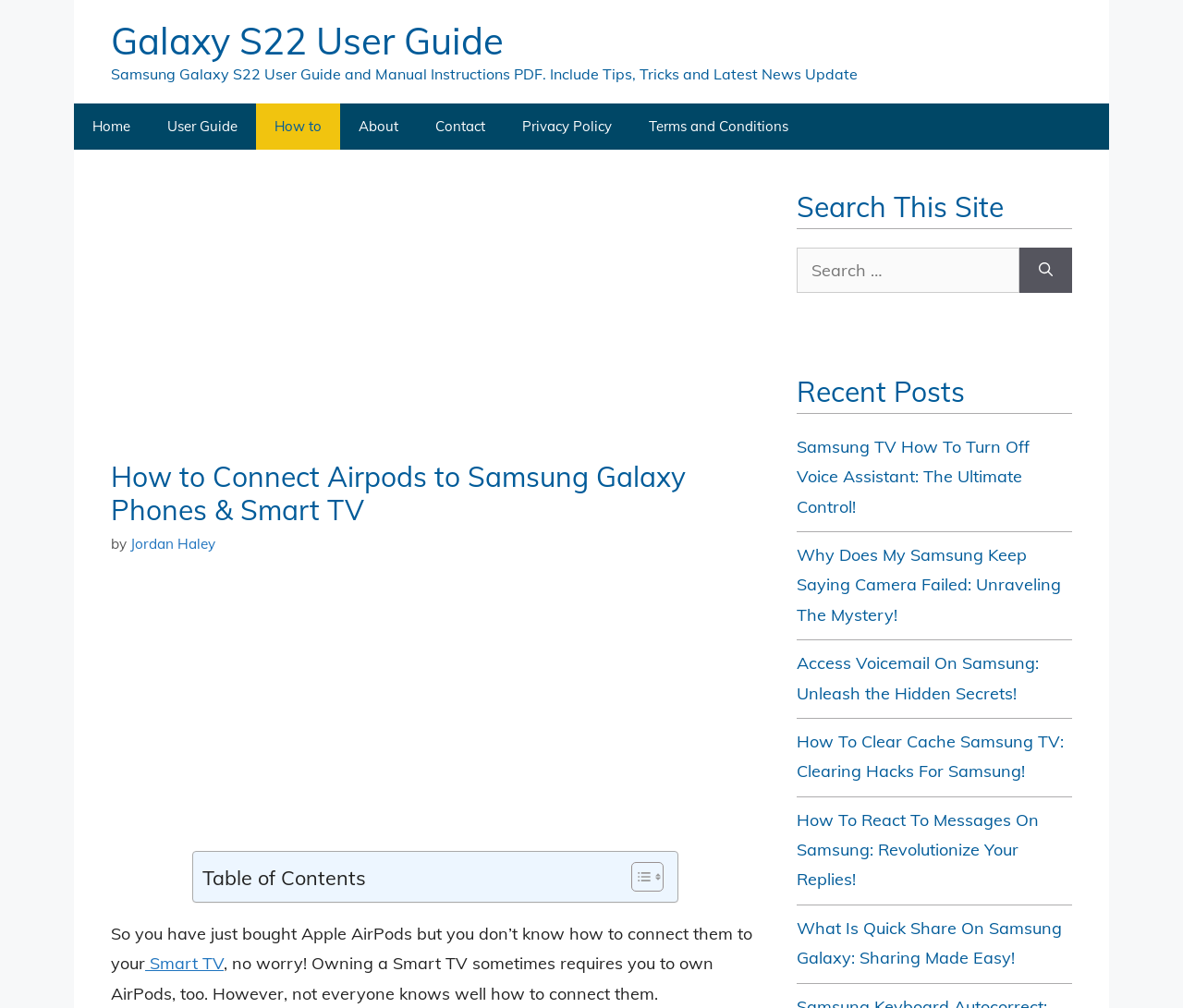Pinpoint the bounding box coordinates of the area that must be clicked to complete this instruction: "read about partner concerns".

None